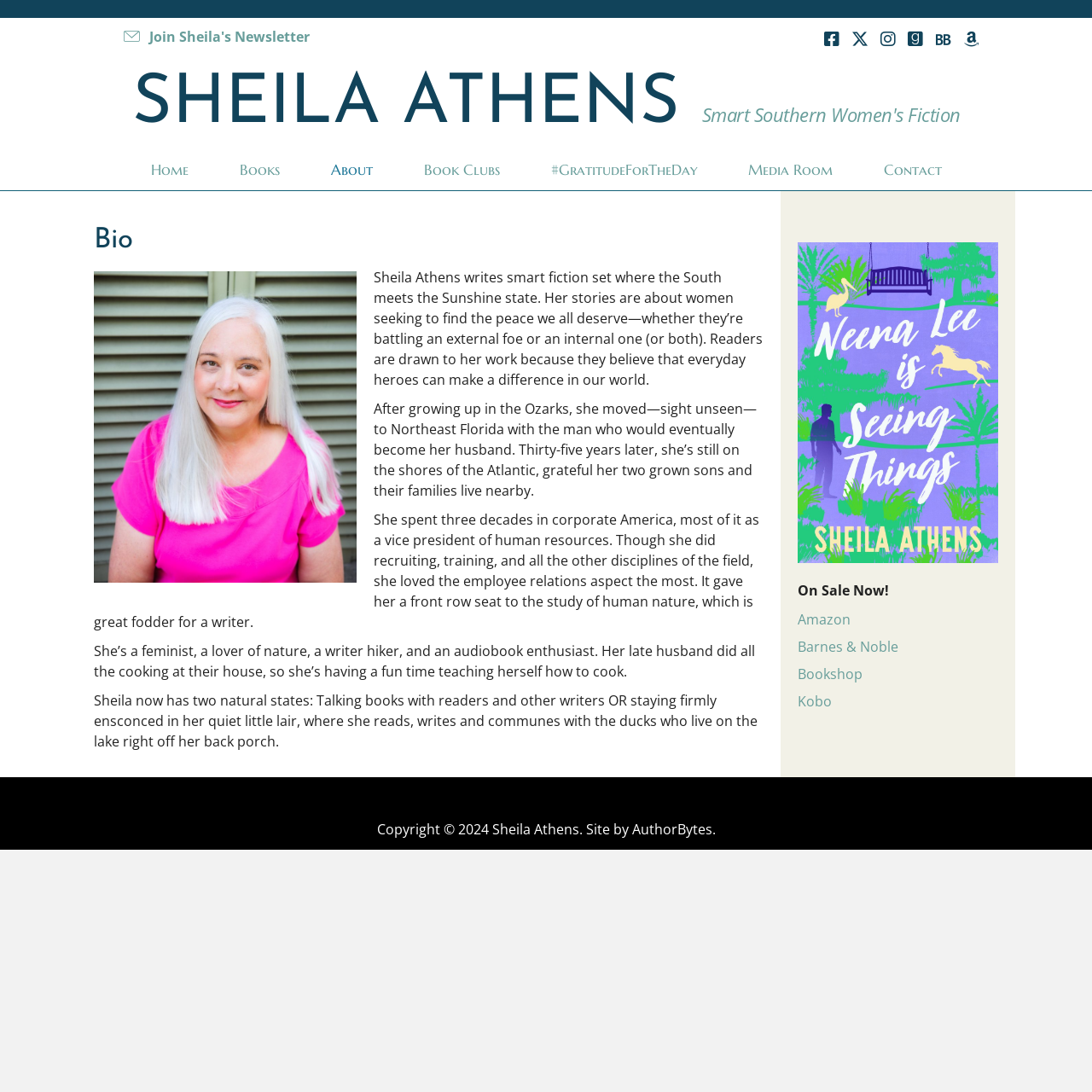Identify the main heading of the webpage and provide its text content.

SHEILA ATHENS Smart Southern Women's Fiction